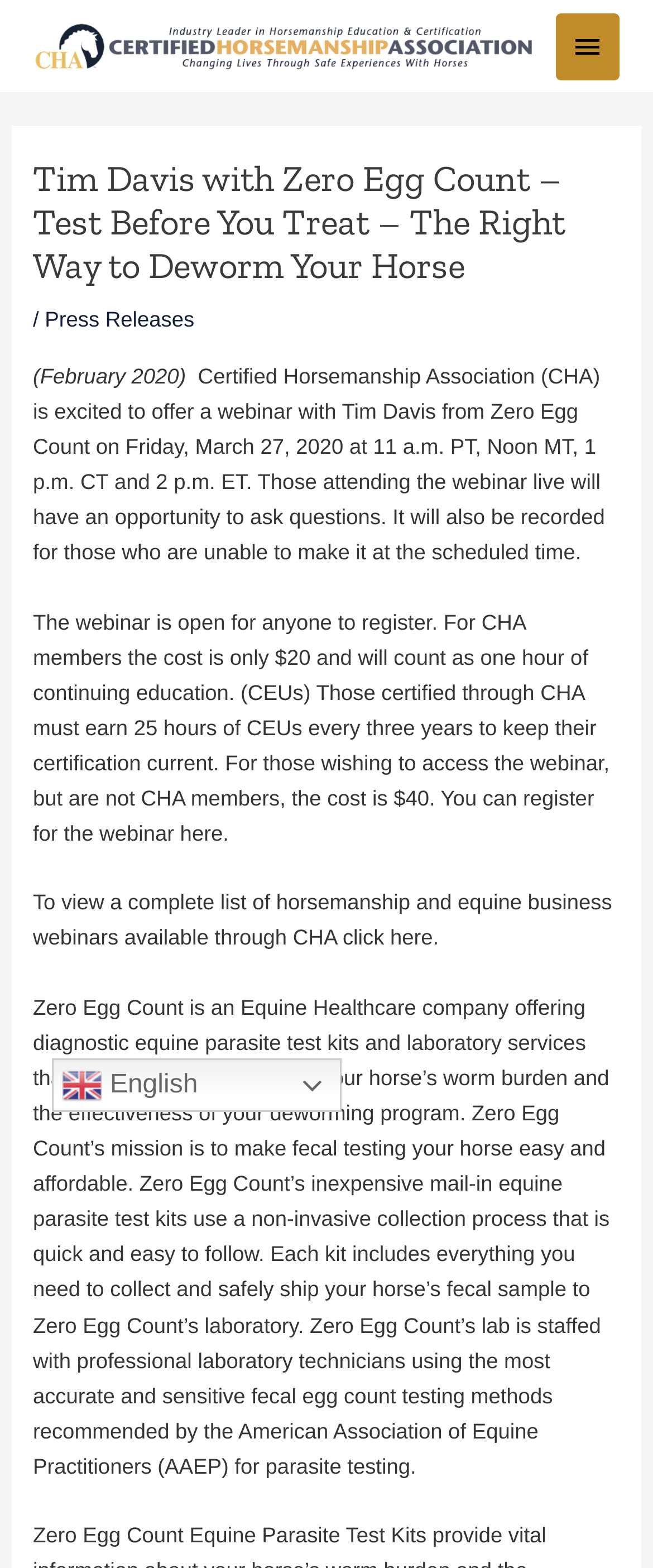Reply to the question below using a single word or brief phrase:
When is the webinar scheduled to take place?

March 27, 2020